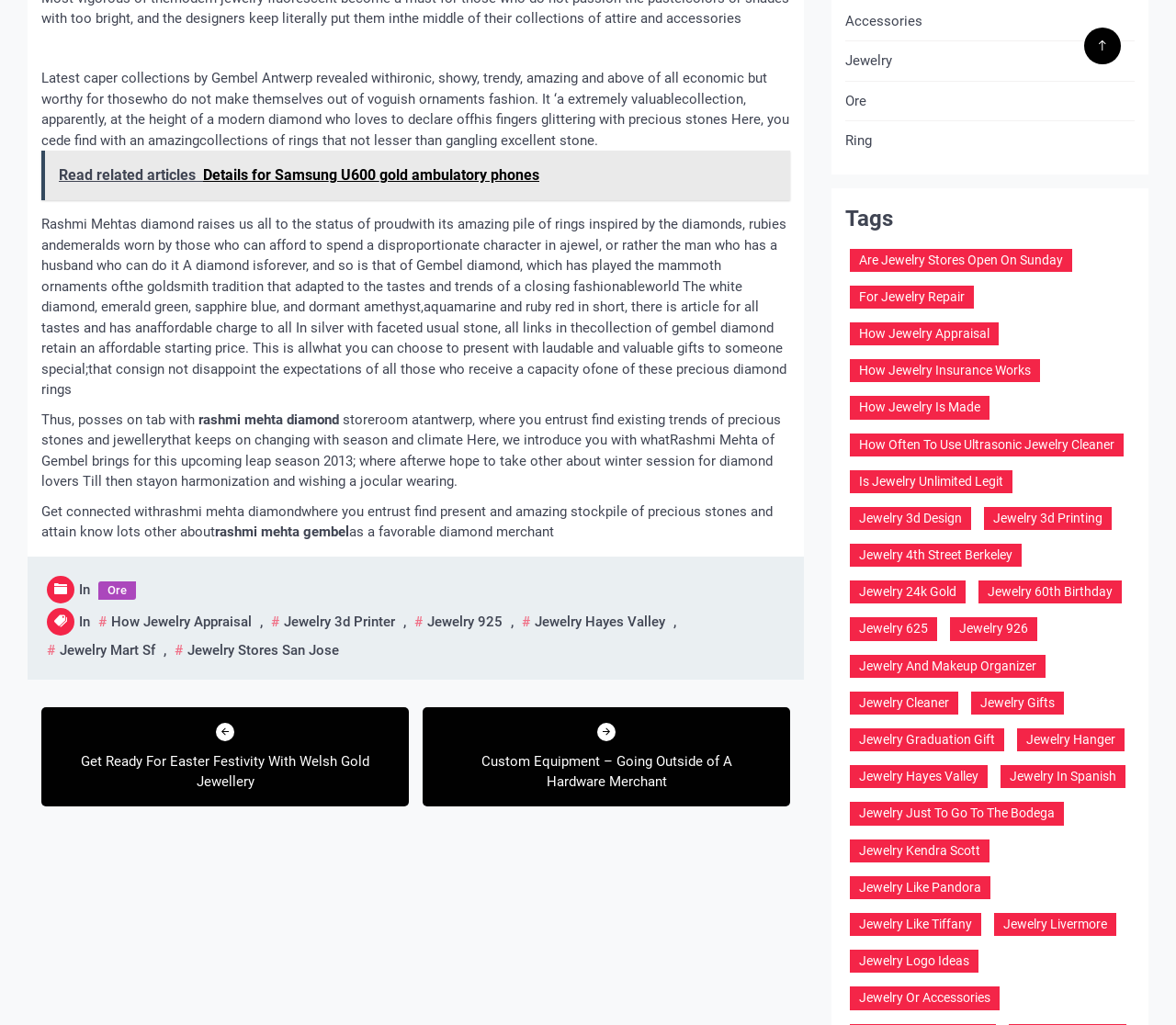Give the bounding box coordinates for the element described as: "jewelry hanger".

[0.865, 0.711, 0.956, 0.733]